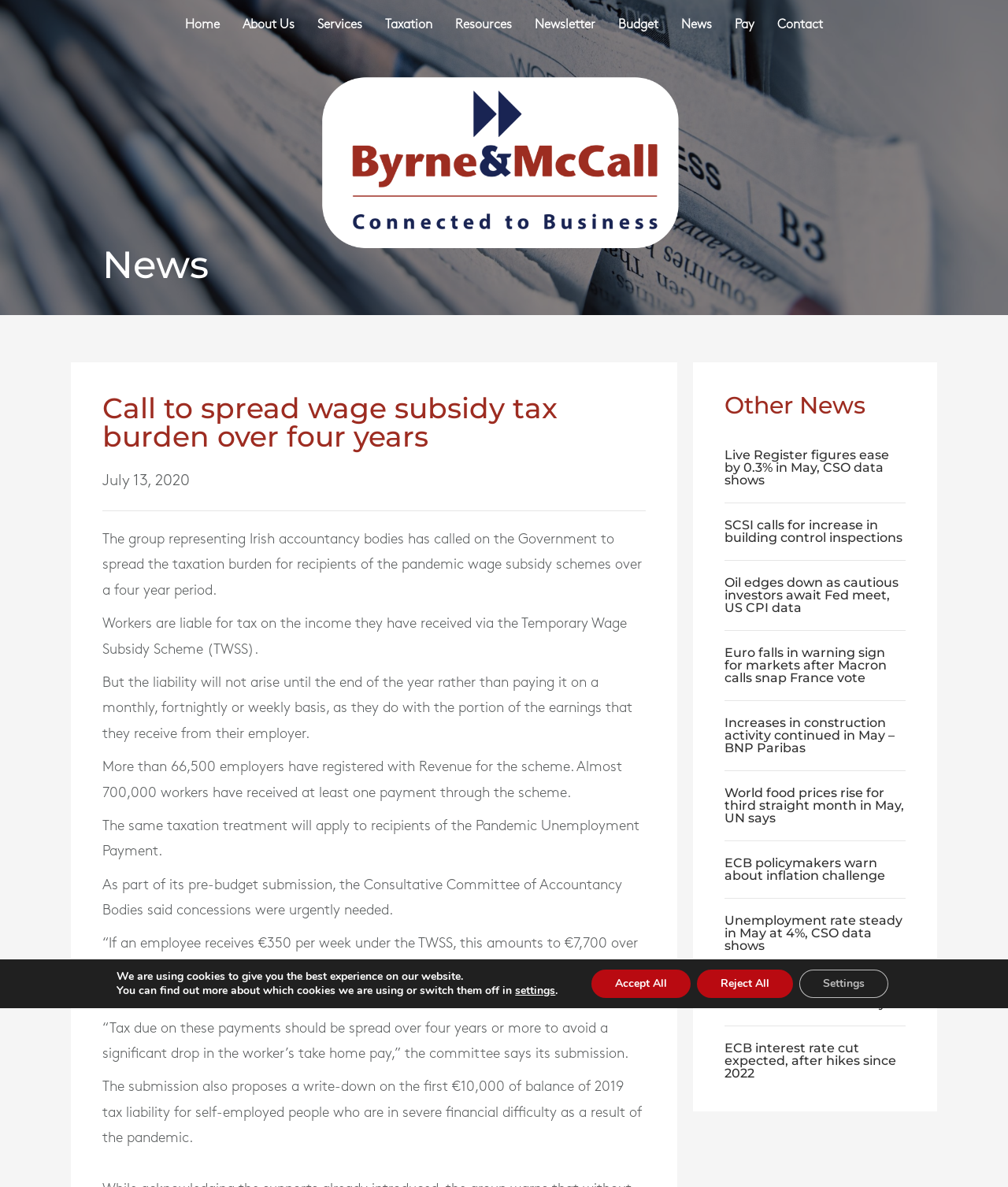Locate the bounding box coordinates of the element I should click to achieve the following instruction: "Click the 'Taxation' link".

[0.371, 0.007, 0.44, 0.036]